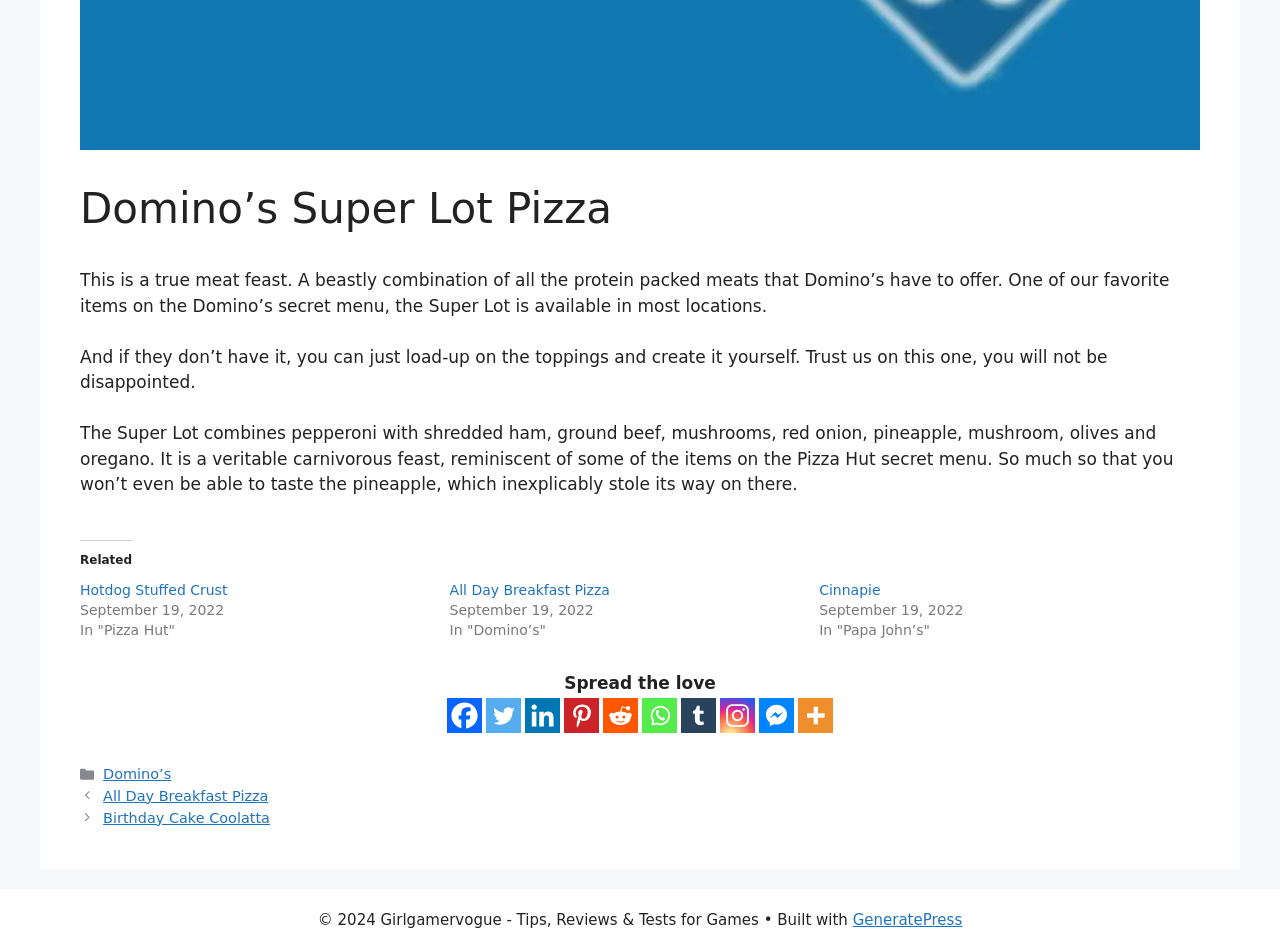From the webpage screenshot, predict the bounding box coordinates (top-left x, top-left y, bottom-right x, bottom-right y) for the UI element described here: title="More"

[0.623, 0.733, 0.651, 0.77]